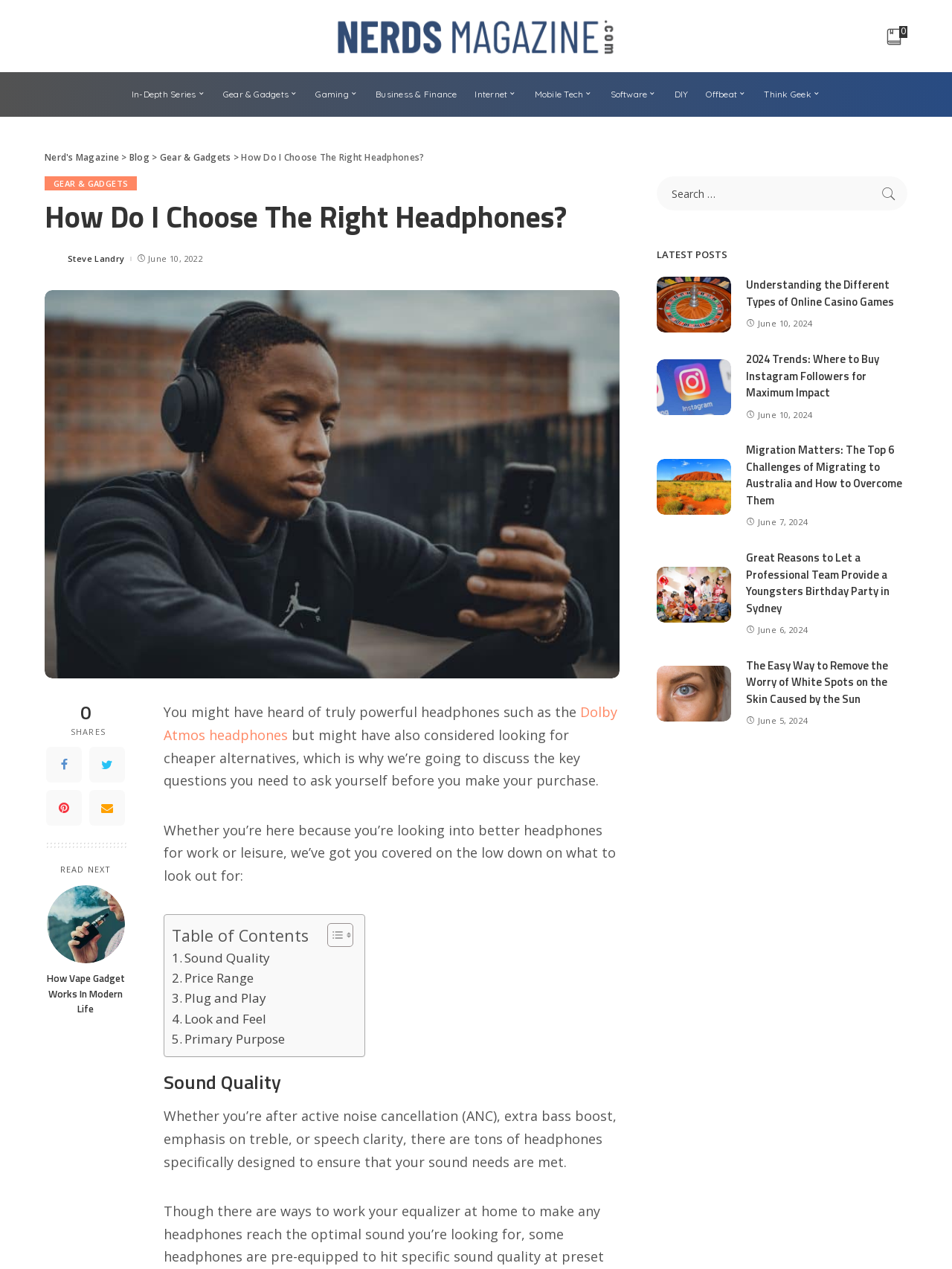Locate the bounding box of the UI element defined by this description: "name="s" placeholder="Search …"". The coordinates should be given as four float numbers between 0 and 1, formatted as [left, top, right, bottom].

[0.69, 0.139, 0.953, 0.166]